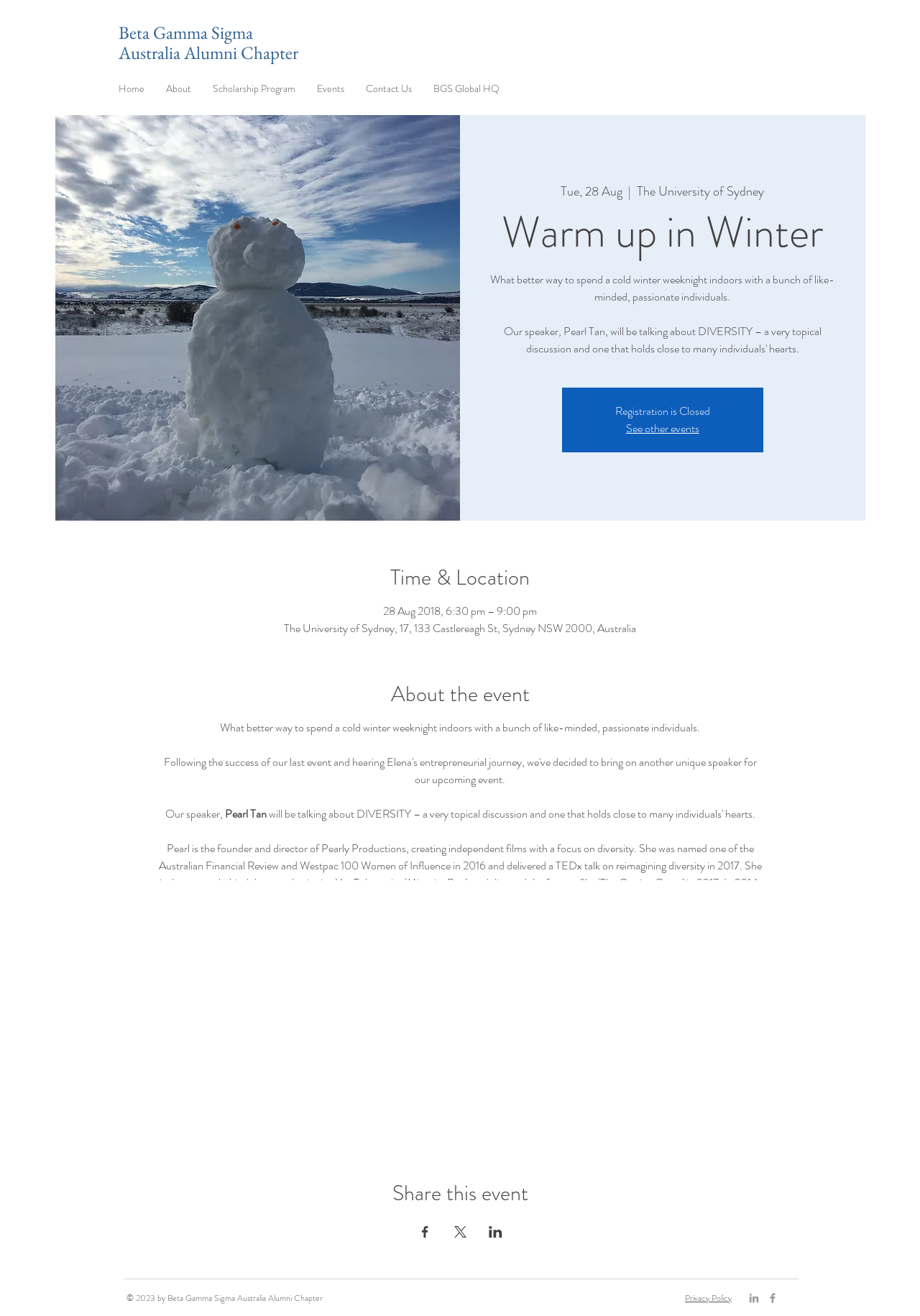Find the bounding box coordinates of the area that needs to be clicked in order to achieve the following instruction: "Click on the 'Home' link". The coordinates should be specified as four float numbers between 0 and 1, i.e., [left, top, right, bottom].

[0.117, 0.054, 0.169, 0.081]